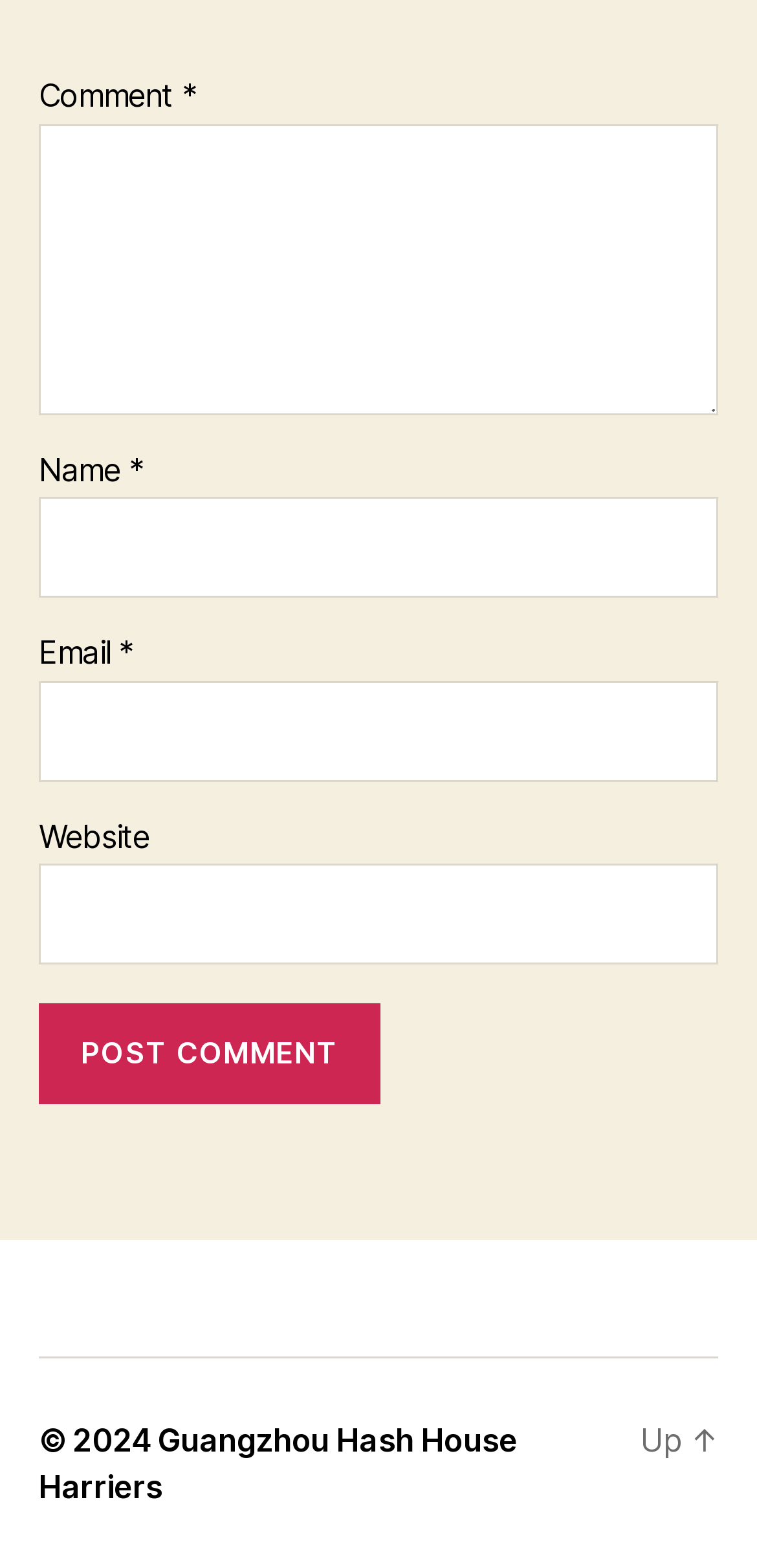Give a one-word or short-phrase answer to the following question: 
What is the label of the textbox that is not required?

Website